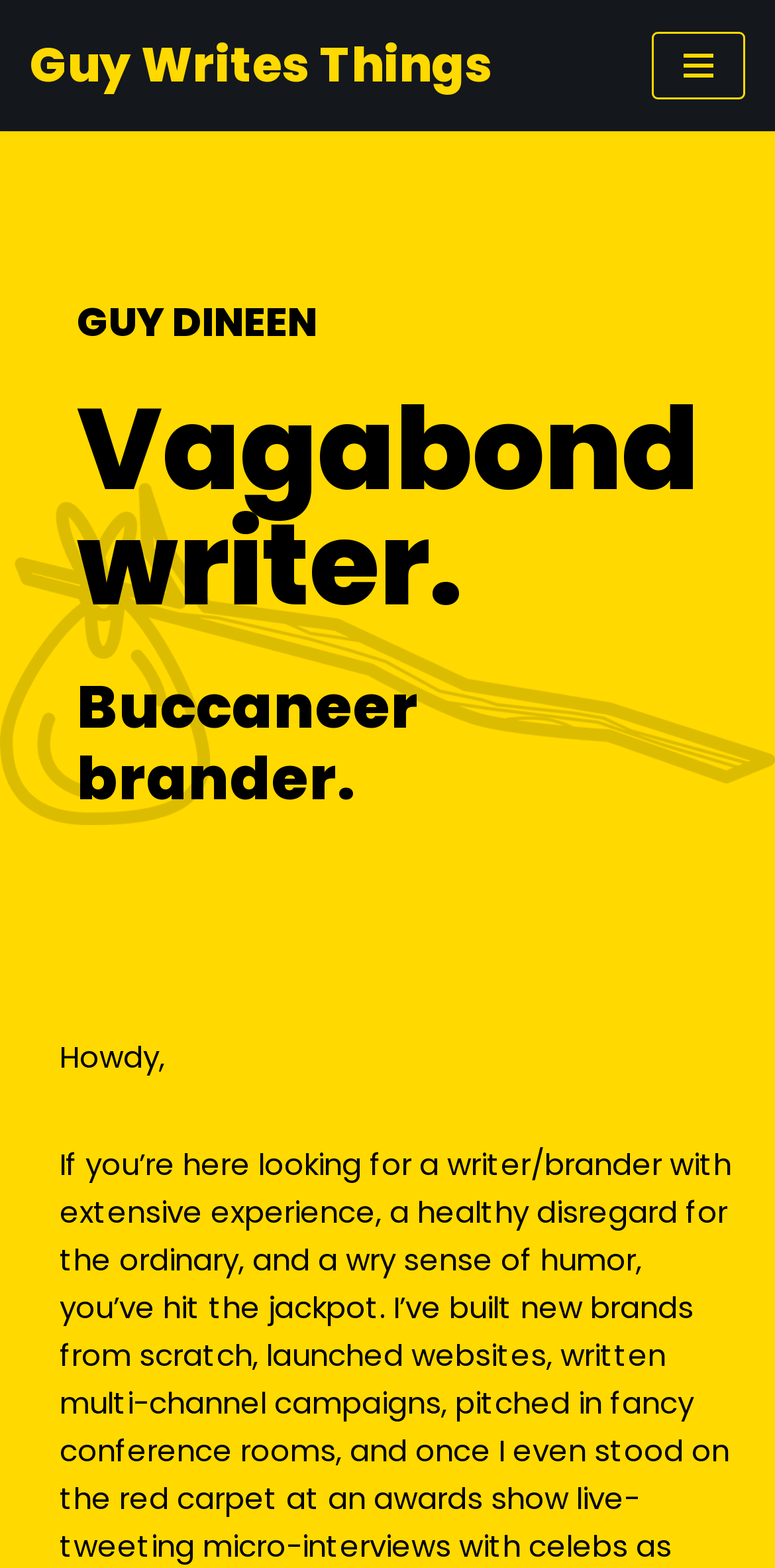What is the name of the person?
Refer to the image and answer the question using a single word or phrase.

GUY DINEEN